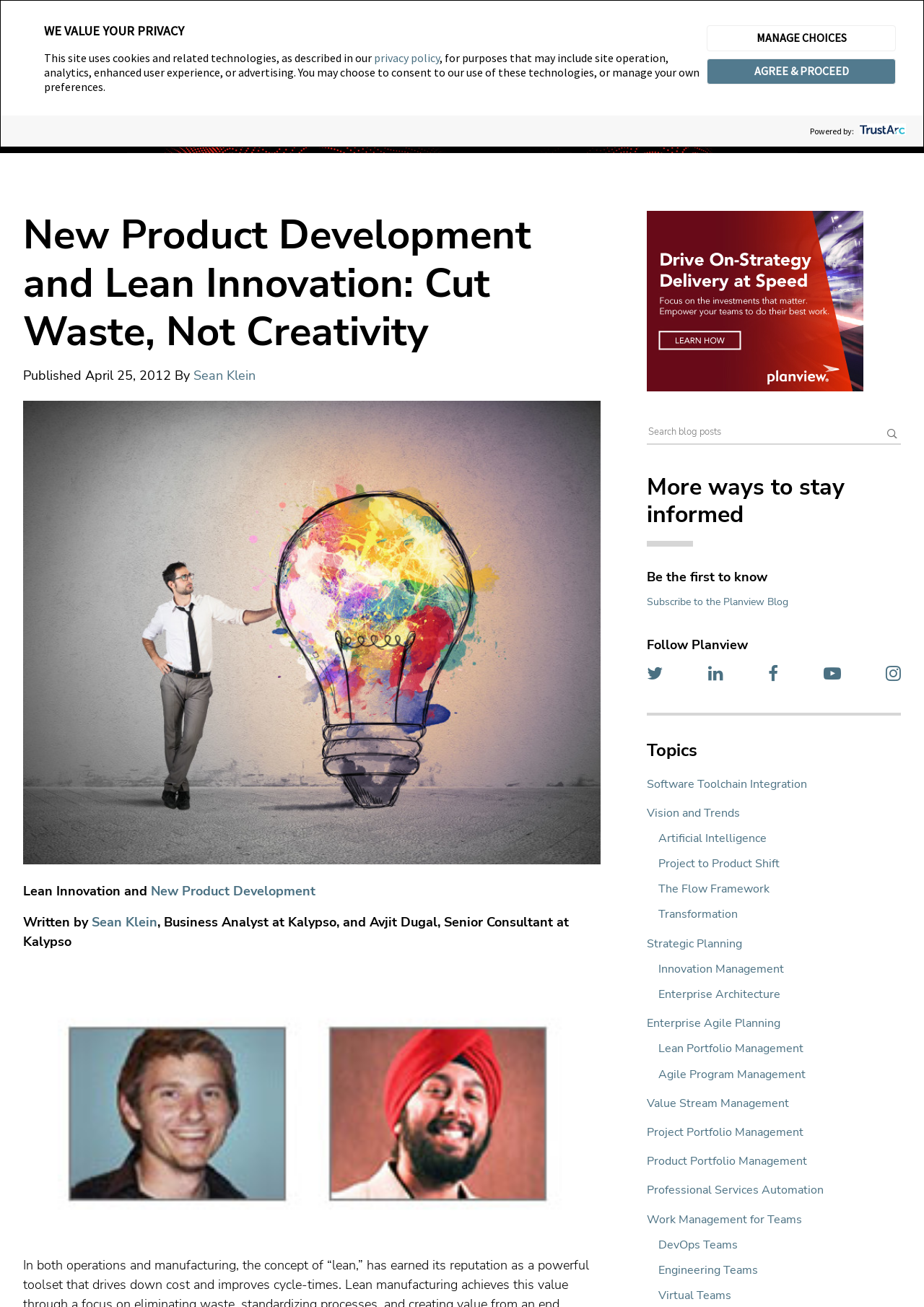Offer a meticulous caption that includes all visible features of the webpage.

The webpage is a blog post titled "New Product Development and Lean Innovation: Cut Waste, Not Creativity" on the Planview Blog. At the top, there is a navigation bar with a link to the Planview website and a search bar. Below the navigation bar, there is a heading that reads "Your path to business agility" and a call-to-action button to search for more information.

On the left side of the page, there is a section titled "More ways to stay informed" with links to subscribe to the Planview Blog, follow Planview on social media, and explore topics such as software toolchain integration, vision and trends, and strategic planning.

The main content of the page is the blog post, which discusses lean innovation and new product development. The post is written by Sean Klein and Avjit Dugal, and it includes an image related to the topic. The post is dated April 25, 2012.

At the bottom of the page, there are links to related topics such as project portfolio management, product portfolio management, and work management for teams. There are also links to other blog posts on the Planview Blog.

A cookie consent banner is displayed at the bottom of the page, which informs users about the use of cookies and related technologies on the website. Users can manage their preferences or agree to the use of these technologies.